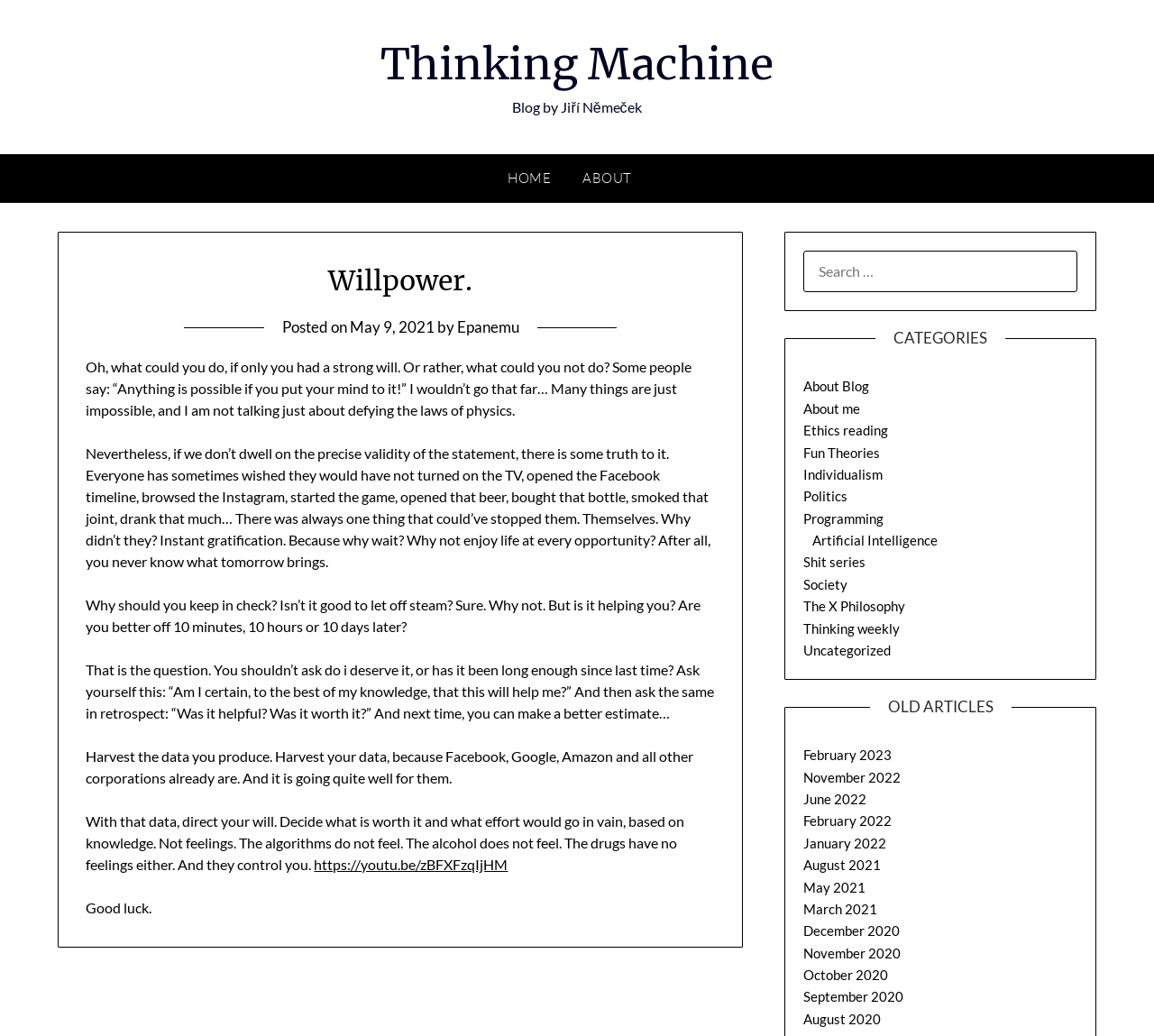Find the bounding box coordinates of the element to click in order to complete this instruction: "Visit the 'ABOUT' page". The bounding box coordinates must be four float numbers between 0 and 1, denoted as [left, top, right, bottom].

[0.492, 0.149, 0.56, 0.196]